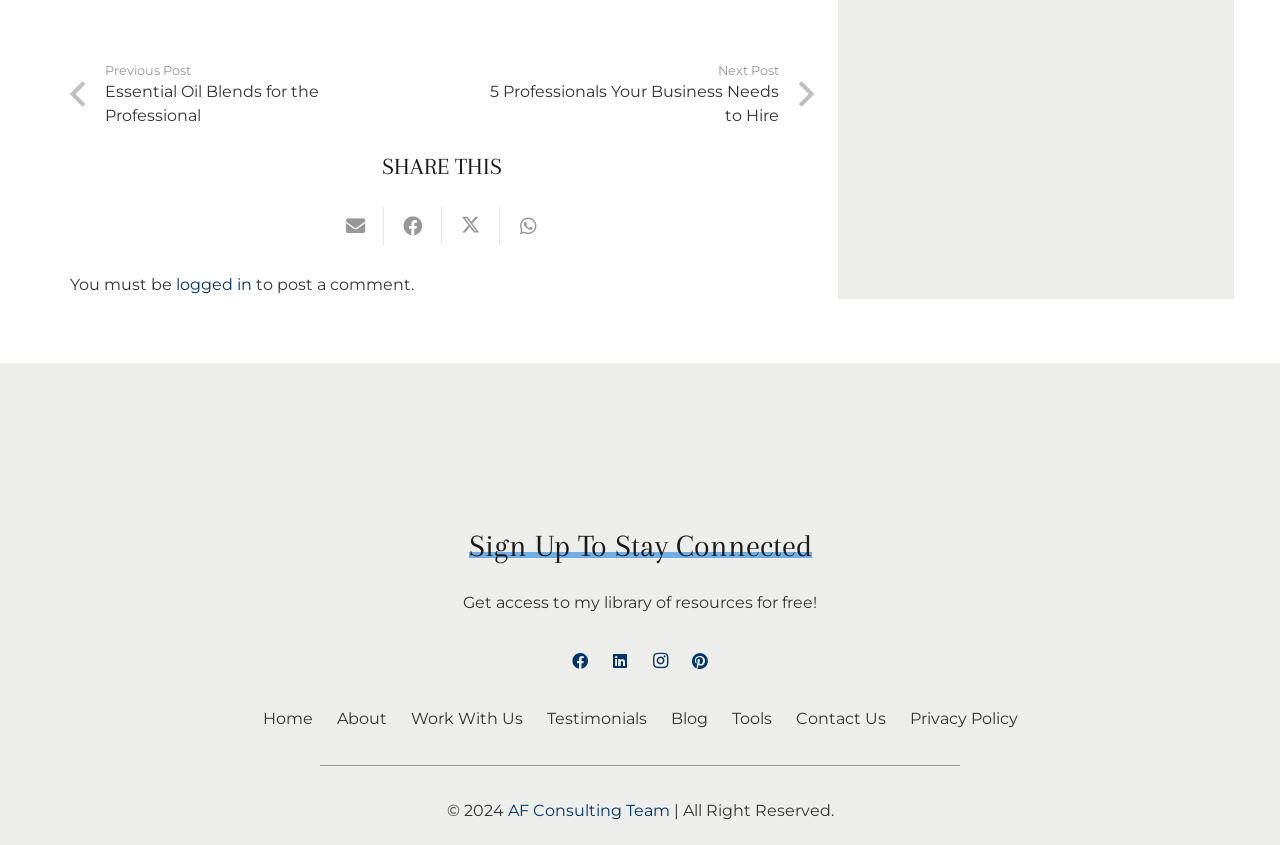Please give the bounding box coordinates of the area that should be clicked to fulfill the following instruction: "Comment on the post". The coordinates should be in the format of four float numbers from 0 to 1, i.e., [left, top, right, bottom].

[0.055, 0.325, 0.323, 0.348]